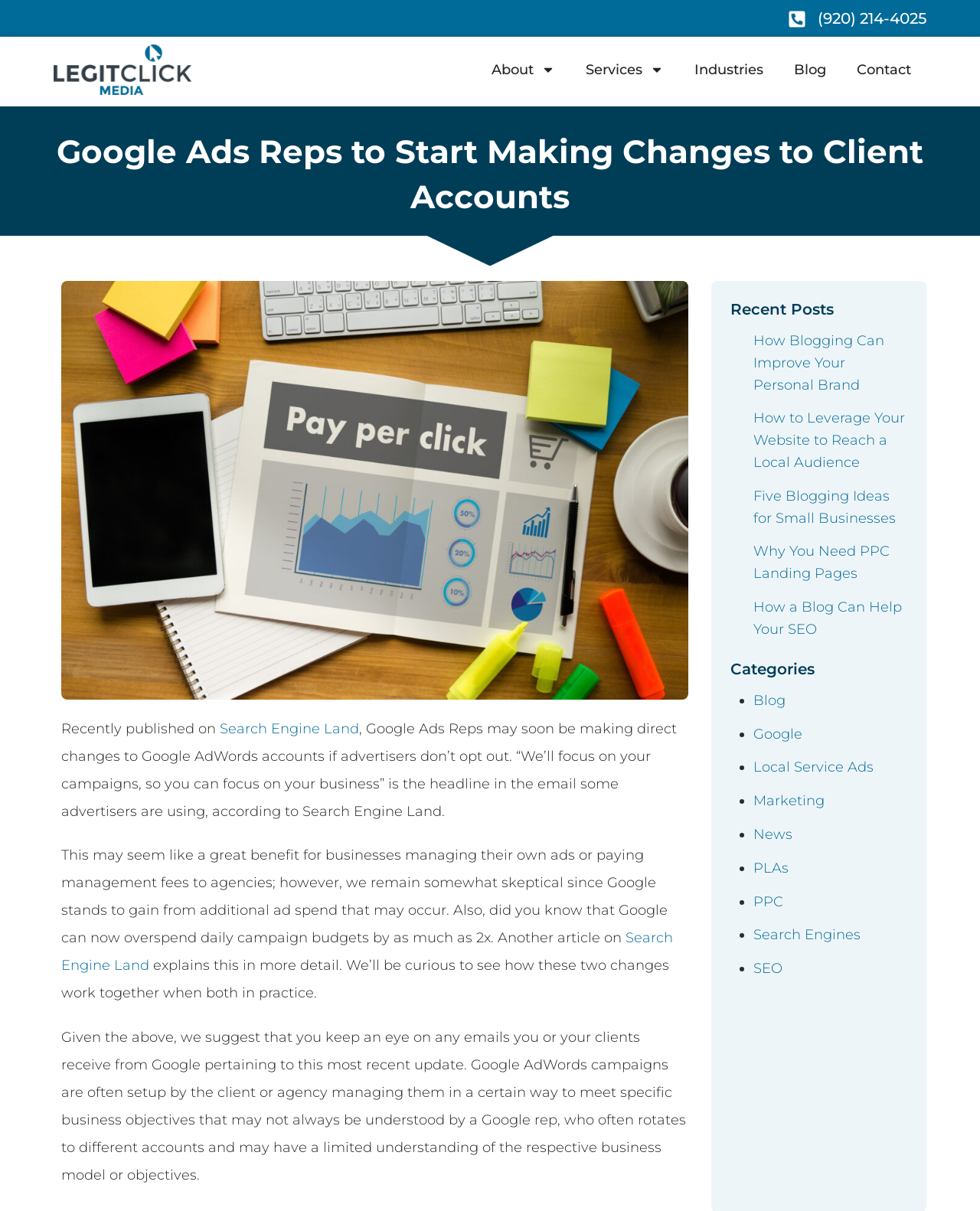Answer the following inquiry with a single word or phrase:
How many recent posts are listed on the webpage?

5